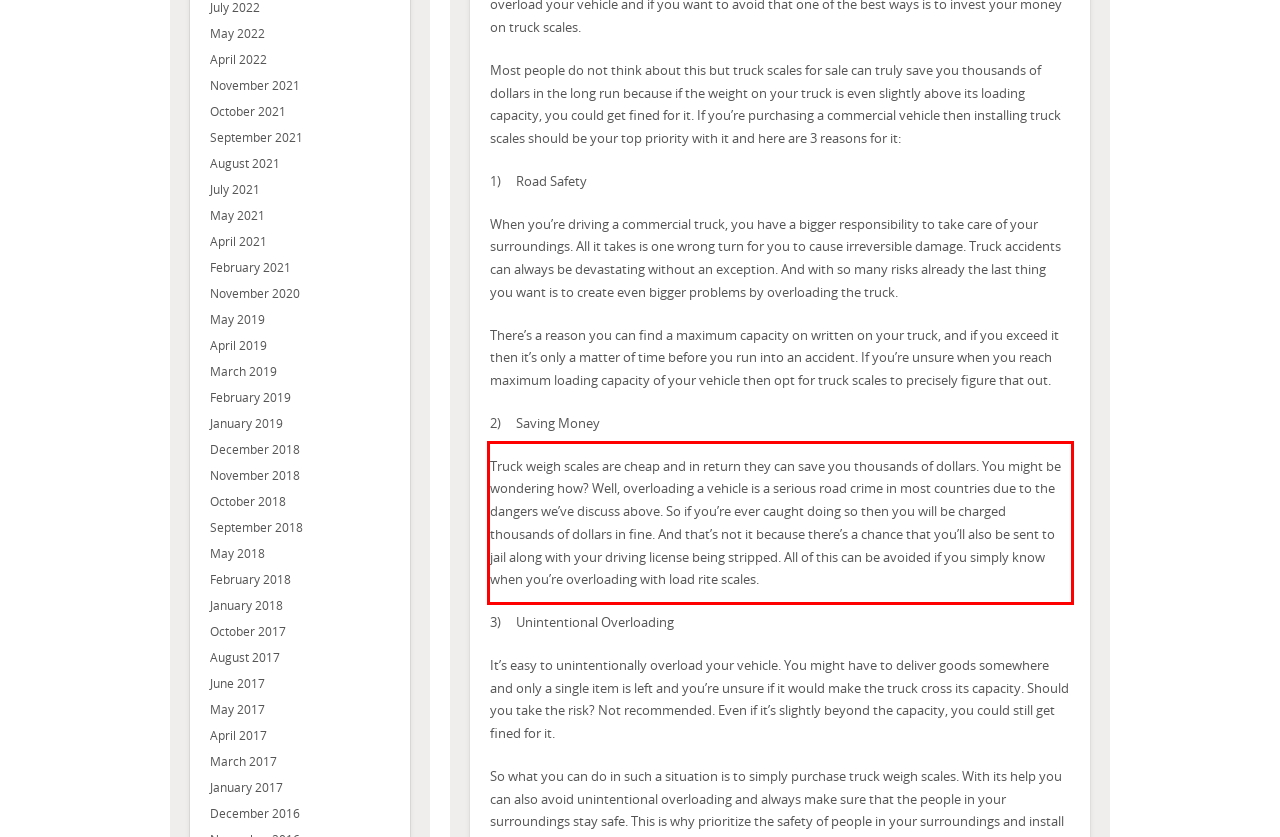Within the provided webpage screenshot, find the red rectangle bounding box and perform OCR to obtain the text content.

Truck weigh scales are cheap and in return they can save you thousands of dollars. You might be wondering how? Well, overloading a vehicle is a serious road crime in most countries due to the dangers we’ve discuss above. So if you’re ever caught doing so then you will be charged thousands of dollars in fine. And that’s not it because there’s a chance that you’ll also be sent to jail along with your driving license being stripped. All of this can be avoided if you simply know when you’re overloading with load rite scales.